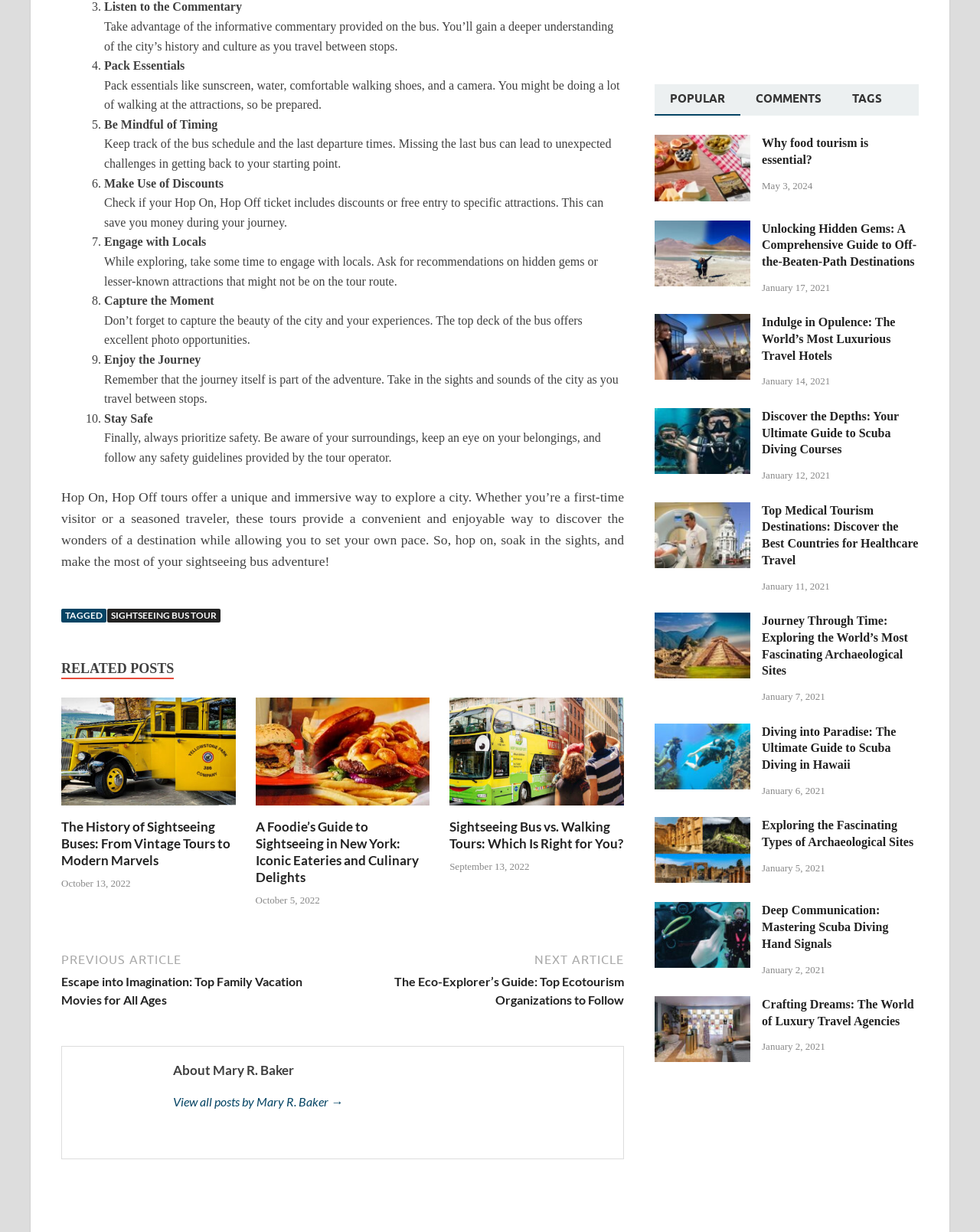Identify the bounding box coordinates of the part that should be clicked to carry out this instruction: "Explore 'Sightseeing Bus vs. Walking Tours: Which Is Right for You?'".

[0.459, 0.664, 0.637, 0.692]